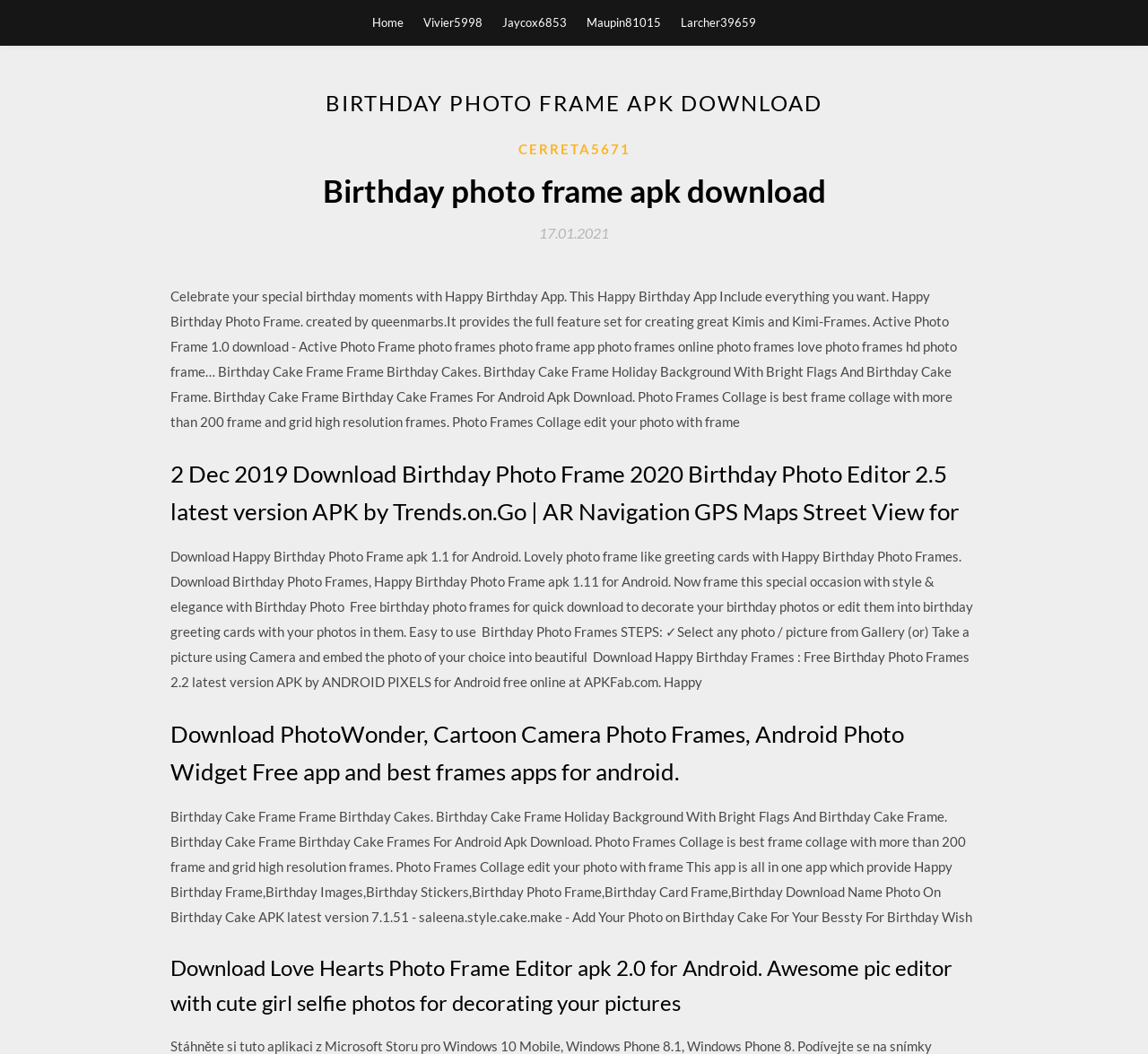Locate the bounding box coordinates of the area where you should click to accomplish the instruction: "Download Birthday Photo Frame apk".

[0.148, 0.431, 0.852, 0.503]